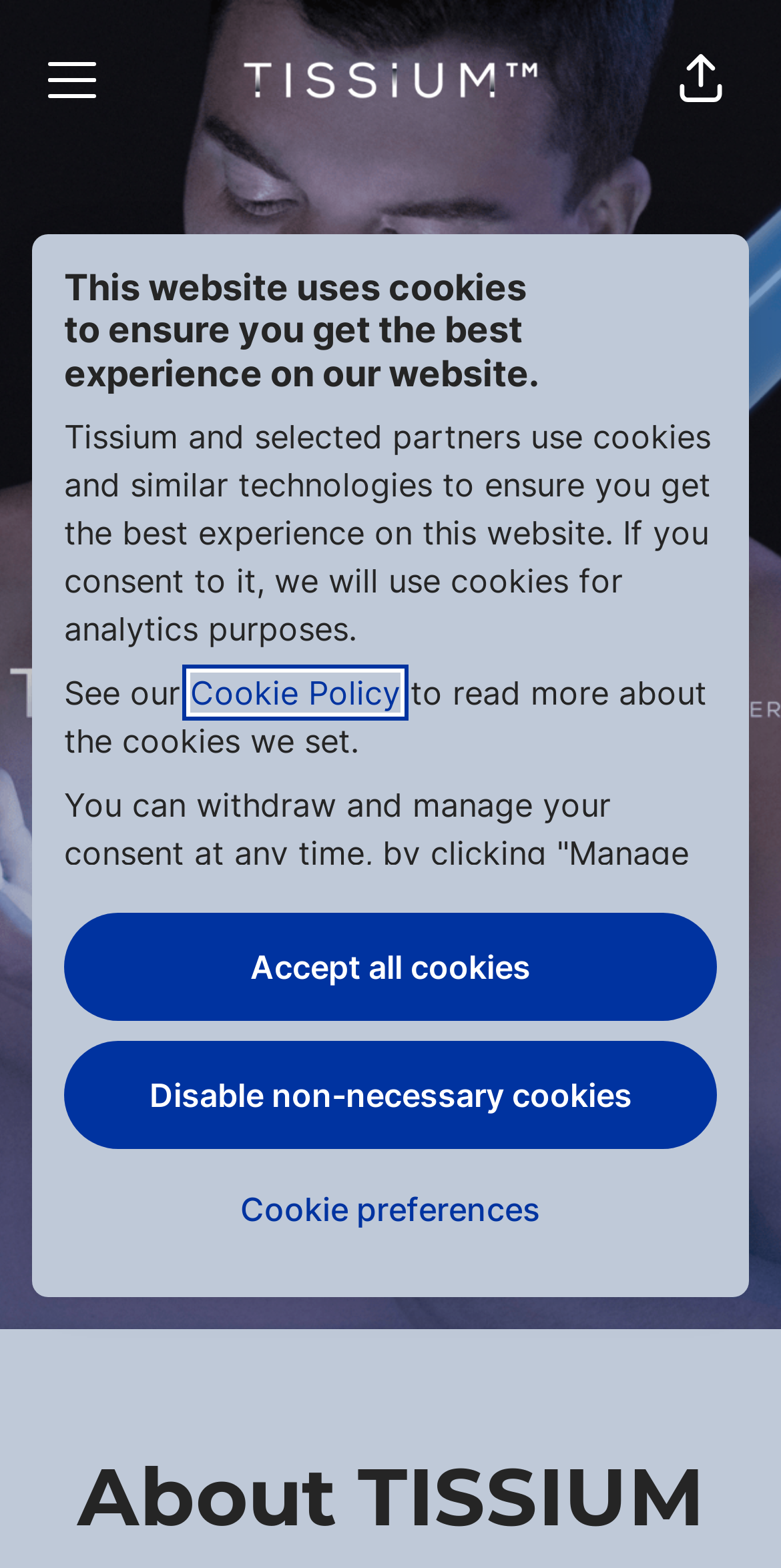Please identify the bounding box coordinates of the element's region that needs to be clicked to fulfill the following instruction: "Click the Play button". The bounding box coordinates should consist of four float numbers between 0 and 1, i.e., [left, top, right, bottom].

[0.285, 0.446, 0.331, 0.467]